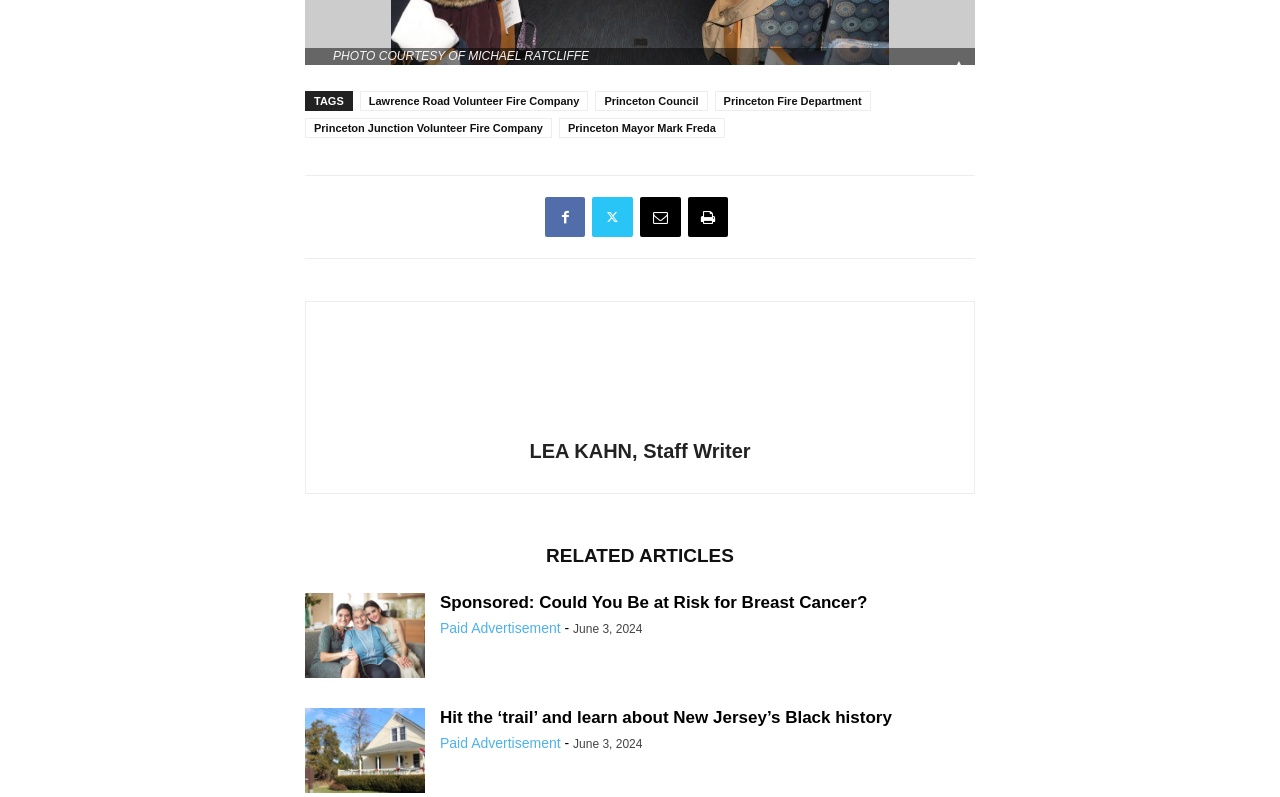What is the text of the button at the top of the page?
Can you provide a detailed and comprehensive answer to the question?

I looked at the top of the webpage and found a button with the text 'PHOTO COURTESY OF MICHAEL RATCLIFFE ▲'.